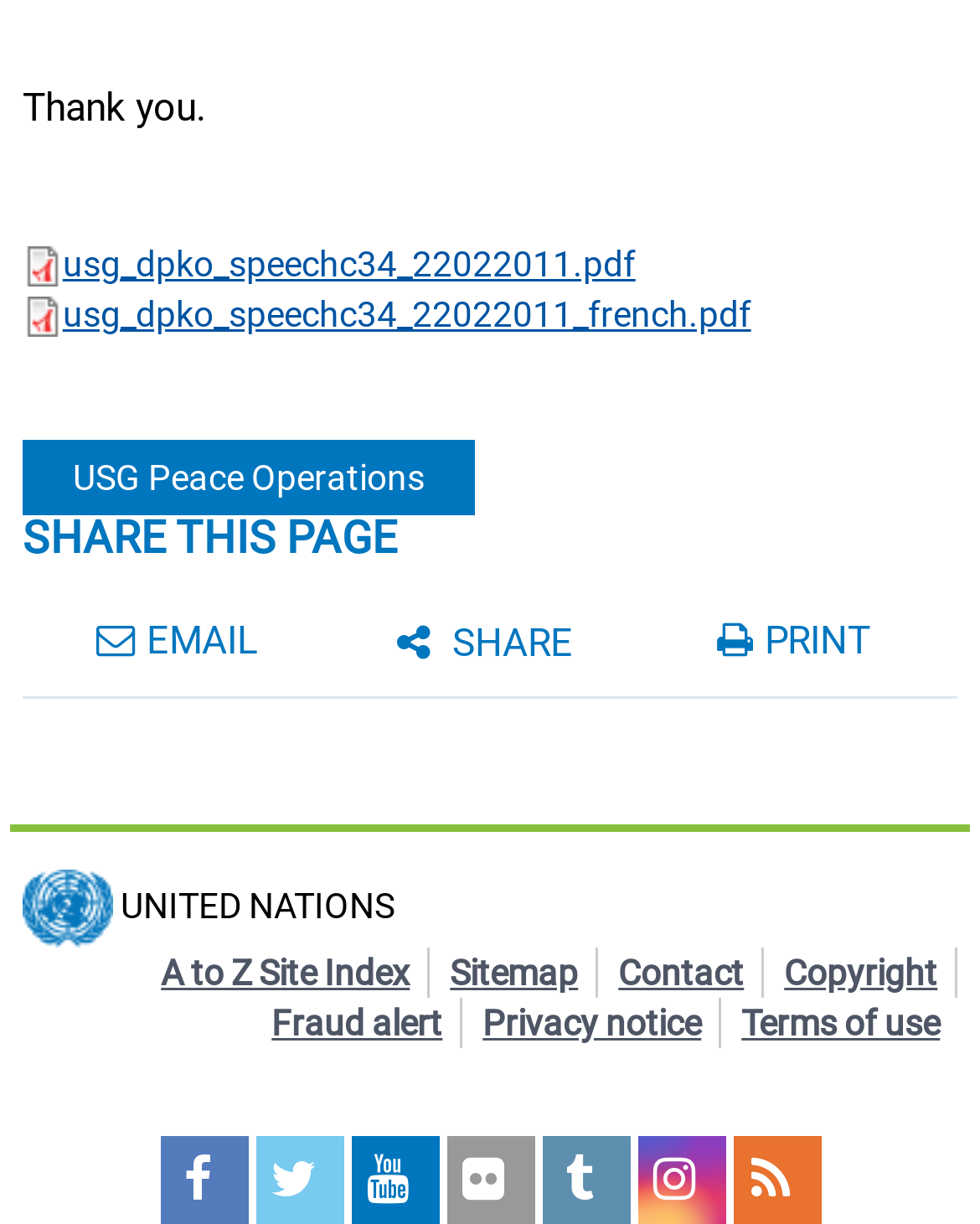Use a single word or phrase to answer the question: What is the name of the organization?

United Nations